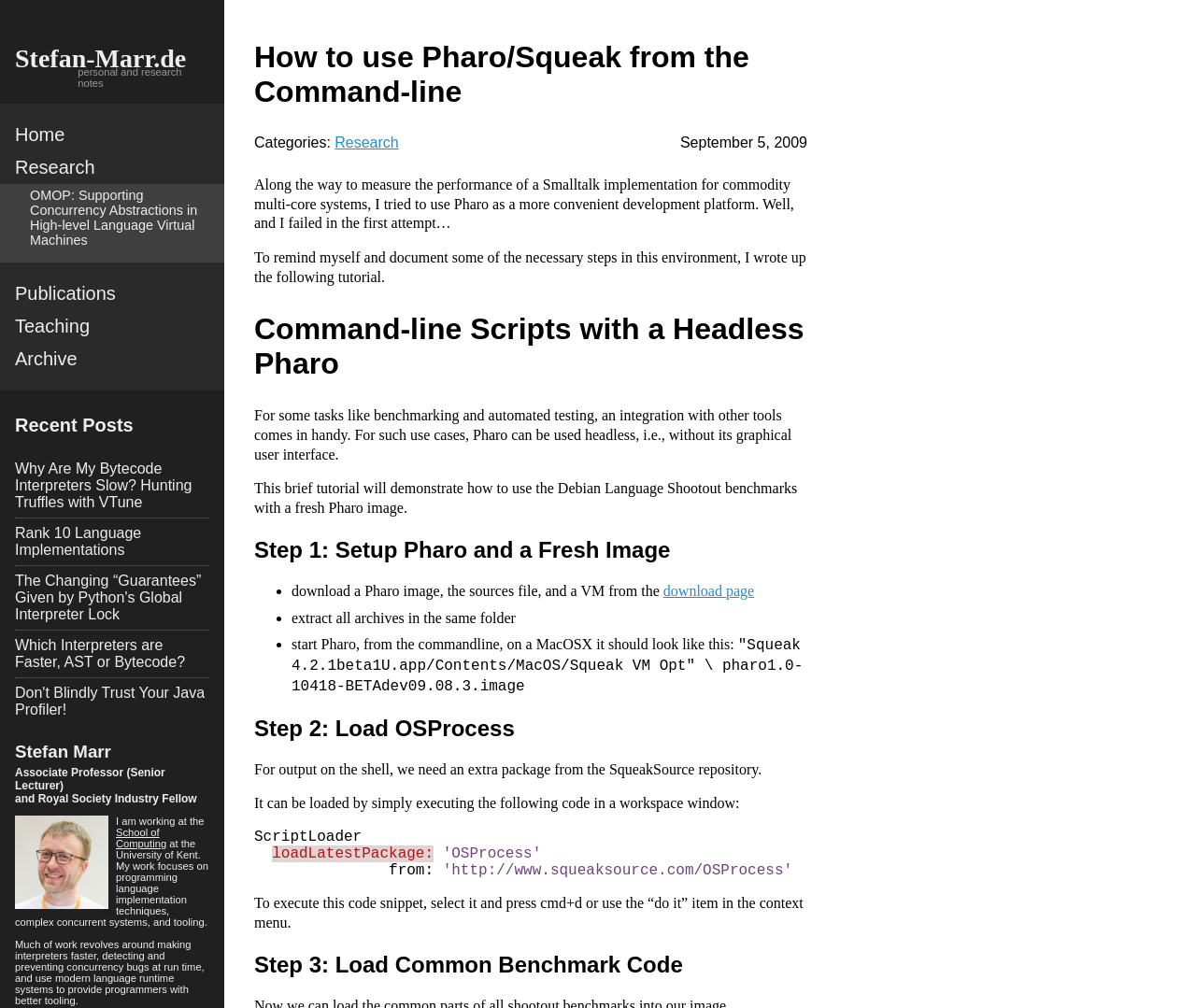Can you specify the bounding box coordinates of the area that needs to be clicked to fulfill the following instruction: "go to home page"?

[0.012, 0.117, 0.175, 0.15]